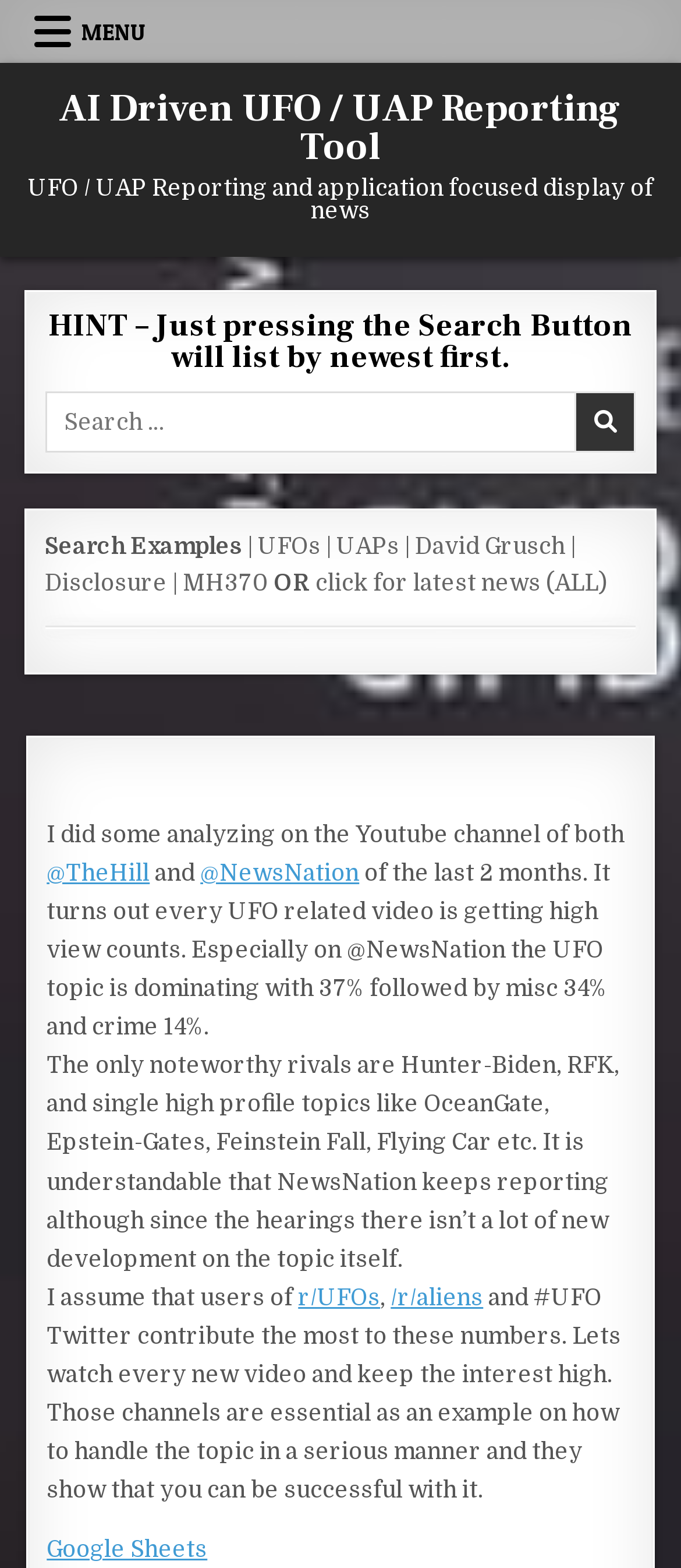Provide a thorough and detailed response to the question by examining the image: 
What is the primary menu button?

The primary menu button is located at the top left corner of the webpage, and it is represented by the '' icon. When expanded, it controls the text 'wp-menu-primary-navigation'.